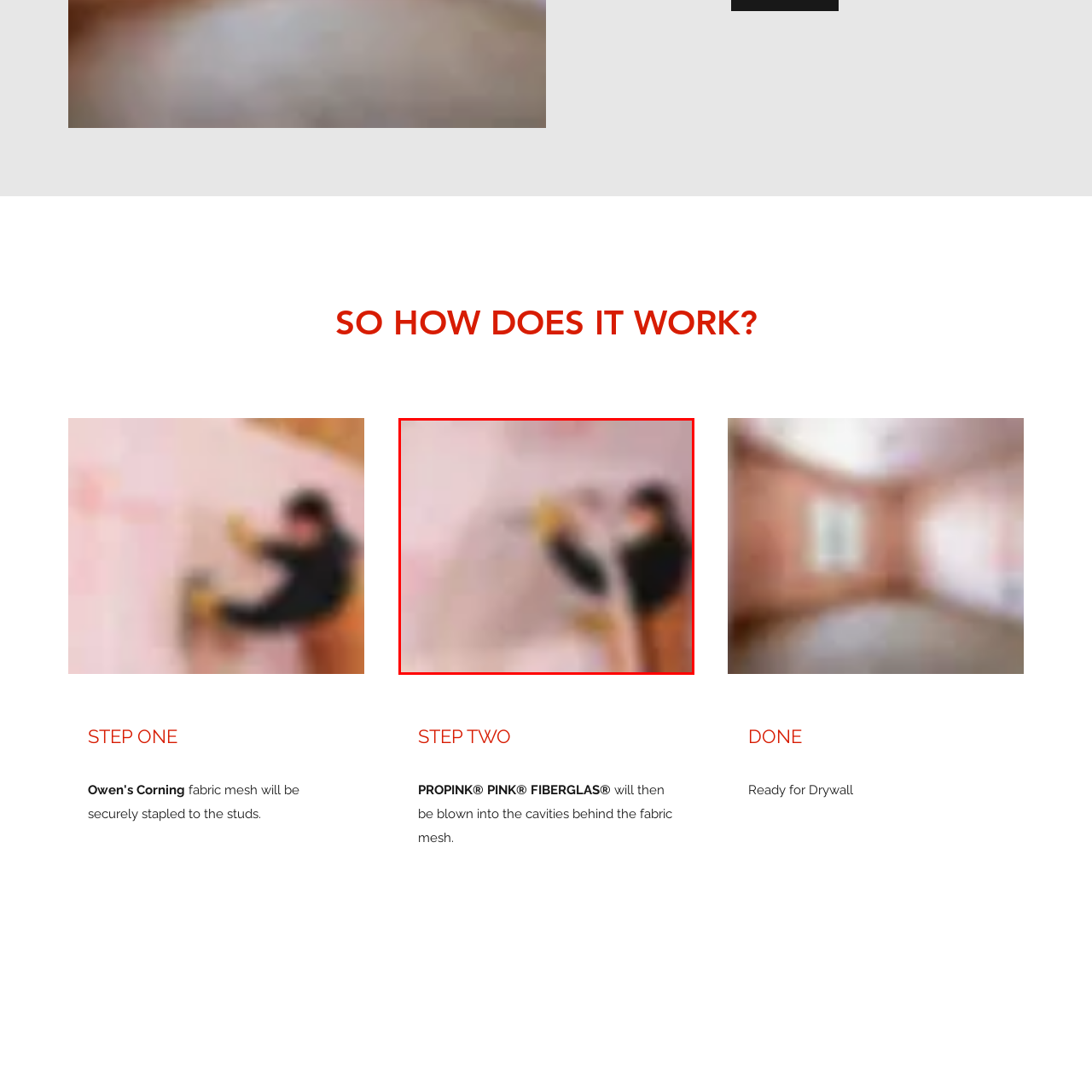Carefully describe the image located within the red boundary.

The image displays a professional engaged in the process of applying insulation, likely using a blower to fill cavities behind fabric mesh. This technique is crucial for achieving effective thermal insulation in walls. The person's attire includes safety gear, emphasizing the importance of precautions in such installations. The background is blurred but suggests a construction or renovation environment. This moment demonstrates a key step in energy efficiency improvements for buildings, aligning with the broader theme of insulation methods showcased in the associated content.